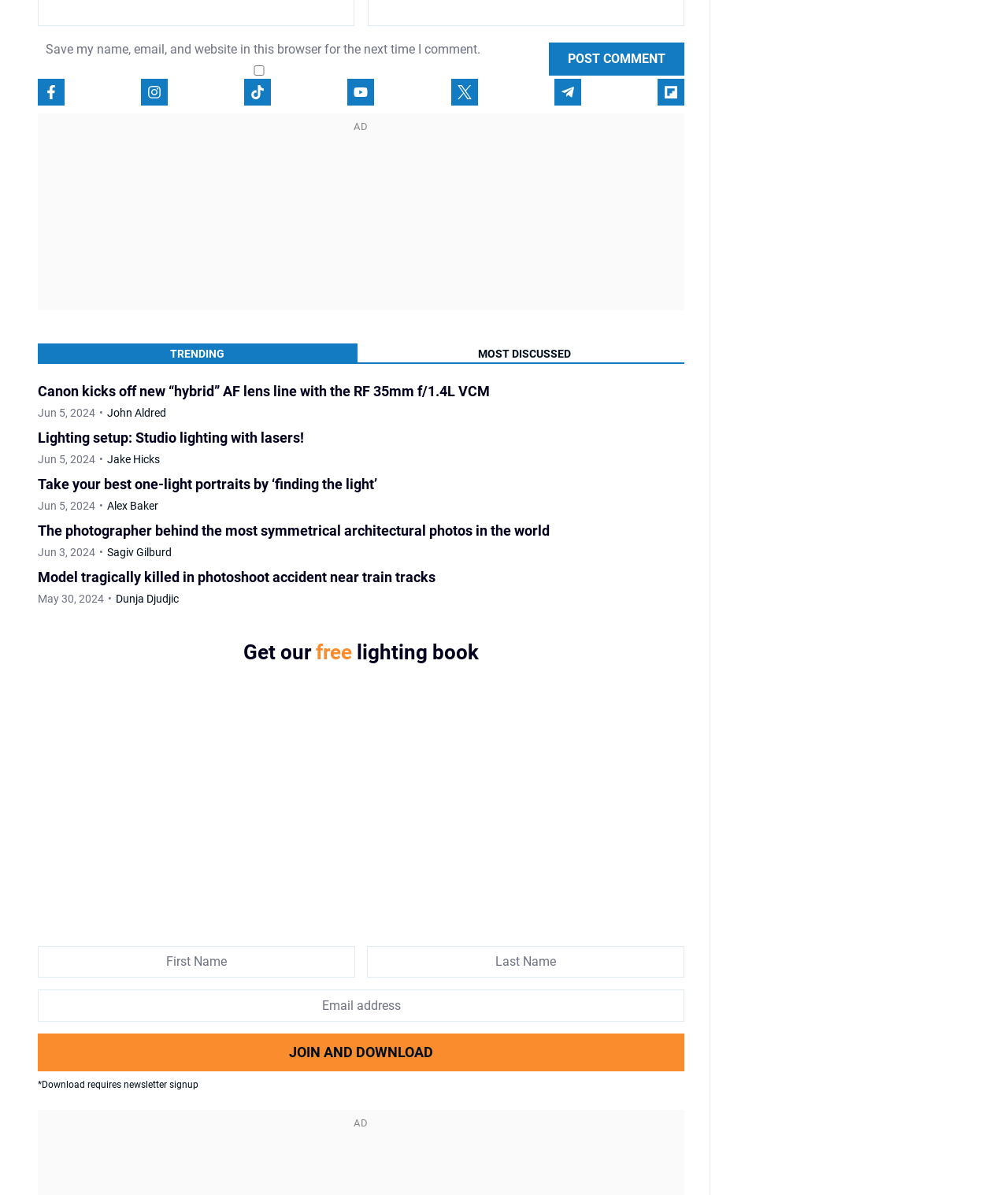Use one word or a short phrase to answer the question provided: 
What is the topic of the article with the heading 'Canon kicks off new “hybrid” AF lens line with the RF 35mm f/1.4L VCM'?

Photography